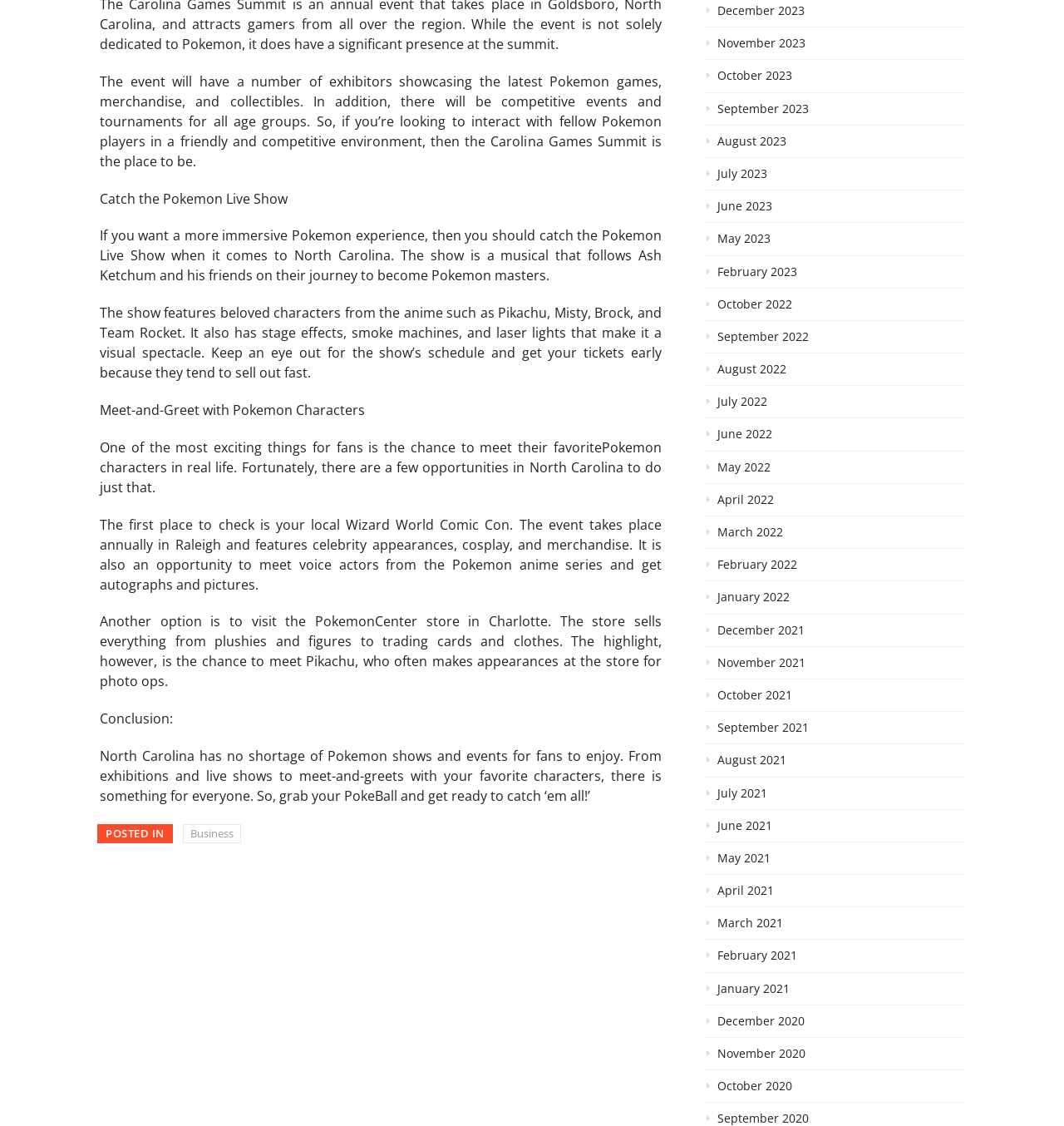Determine the coordinates of the bounding box for the clickable area needed to execute this instruction: "View the 'December 2023' archive".

[0.662, 0.003, 0.906, 0.025]